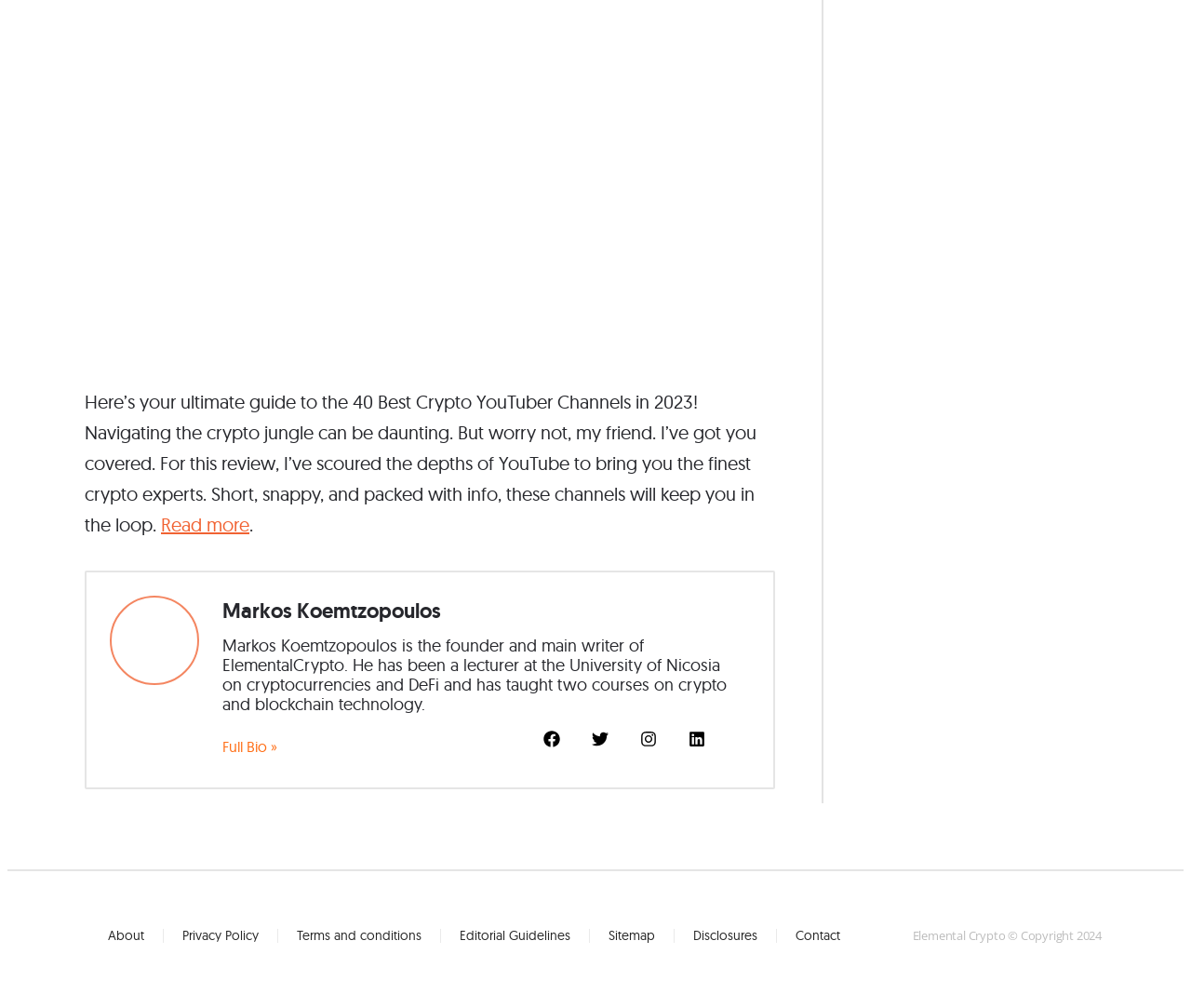What is the copyright year of Elemental Crypto?
From the screenshot, supply a one-word or short-phrase answer.

2024